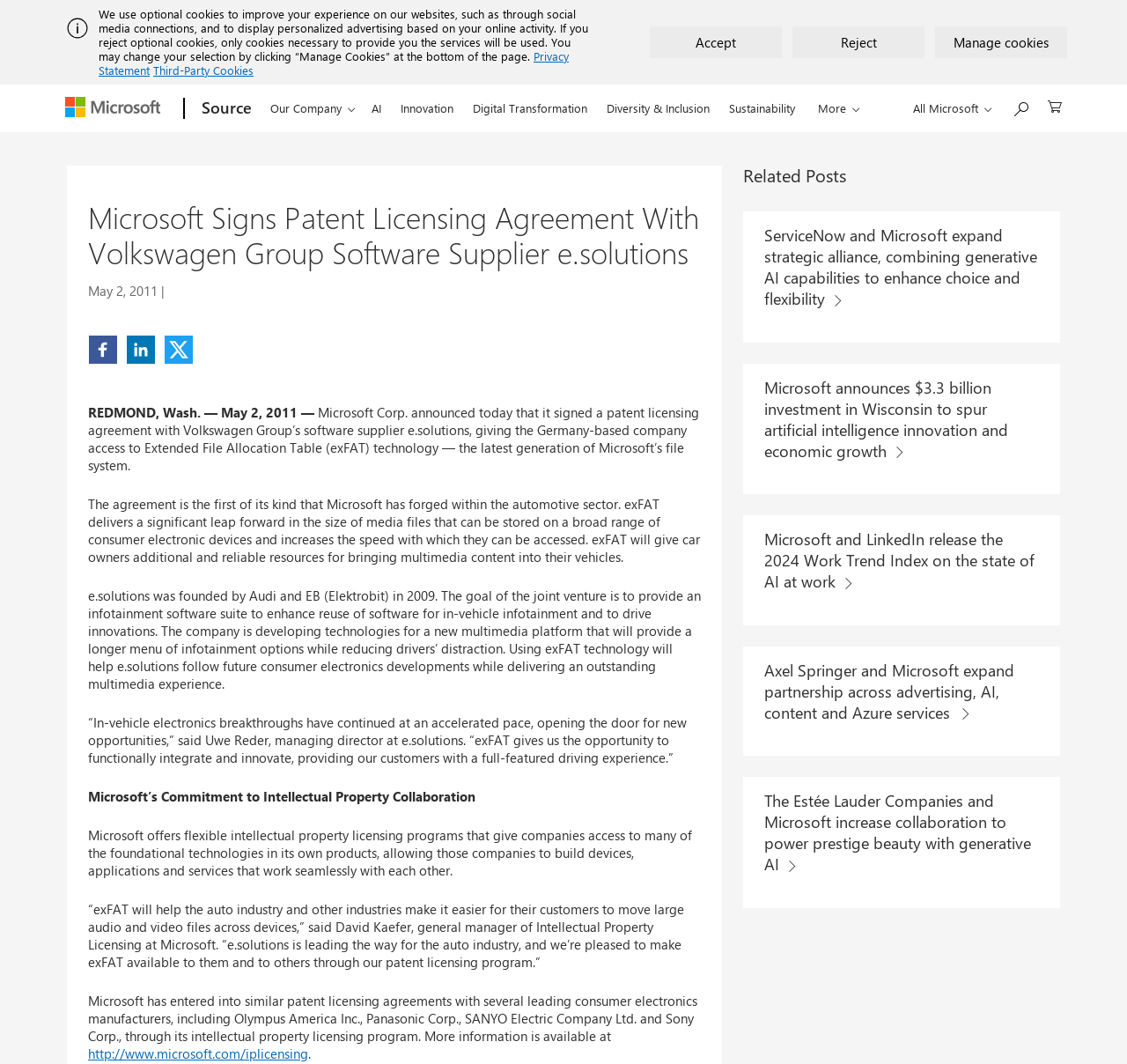Summarize the webpage with a detailed and informative caption.

This webpage is about Microsoft signing a patent licensing agreement with Volkswagen Group's software supplier e.solutions, allowing the company to use exFAT file technology in their cars. The page has a navigation menu at the top with links to "Microsoft", "Source", and a contextual menu with various options. Below the navigation menu, there is a section with buttons to manage cookies, including "Accept", "Reject", and "Manage Cookies".

The main content of the page is divided into two sections. The first section has a heading "Microsoft Signs Patent Licensing Agreement With Volkswagen Group Software Supplier e.solutions" and a time stamp "May 2, 2011". Below the heading, there are three paragraphs of text describing the agreement and its significance. There are also three social media links to share the article on Facebook, LinkedIn, and Twitter.

The second section has a heading "Microsoft's Commitment to Intellectual Property Collaboration" and several paragraphs of text explaining Microsoft's intellectual property licensing programs. There is also a link to Microsoft's intellectual property licensing website.

At the bottom of the page, there is a section with related posts, including four articles with links to other news stories. The articles are titled "ServiceNow and Microsoft expand strategic alliance...", "Microsoft announces $3.3 billion investment in Wisconsin...", "Microsoft and LinkedIn release the 2024 Work Trend Index...", and "Axel Springer and Microsoft expand partnership...".